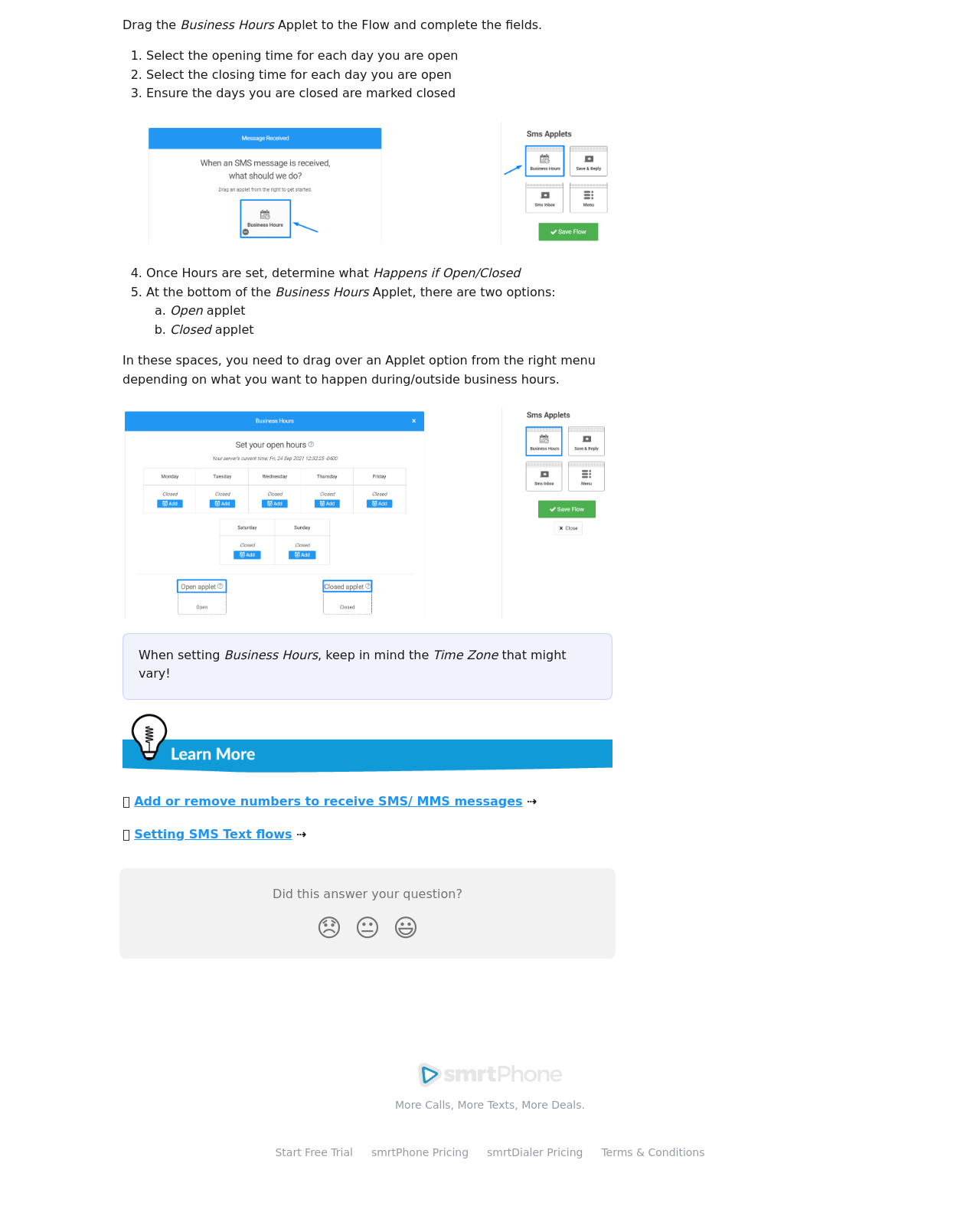Provide the bounding box coordinates of the HTML element this sentence describes: "Setting SMS Text flows".

[0.137, 0.677, 0.298, 0.689]